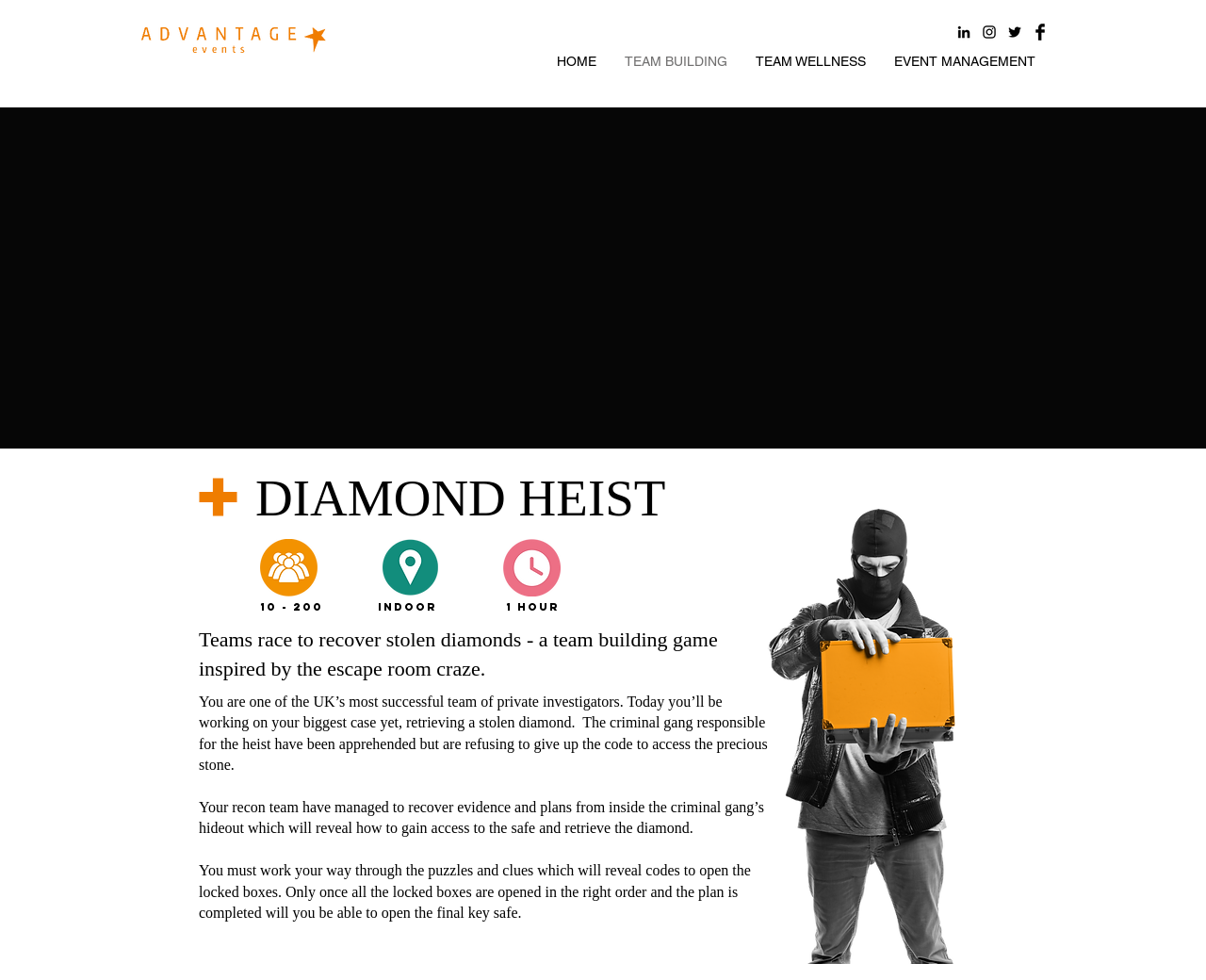Locate the bounding box coordinates of the clickable element to fulfill the following instruction: "Go to HOME". Provide the coordinates as four float numbers between 0 and 1 in the format [left, top, right, bottom].

[0.45, 0.054, 0.506, 0.066]